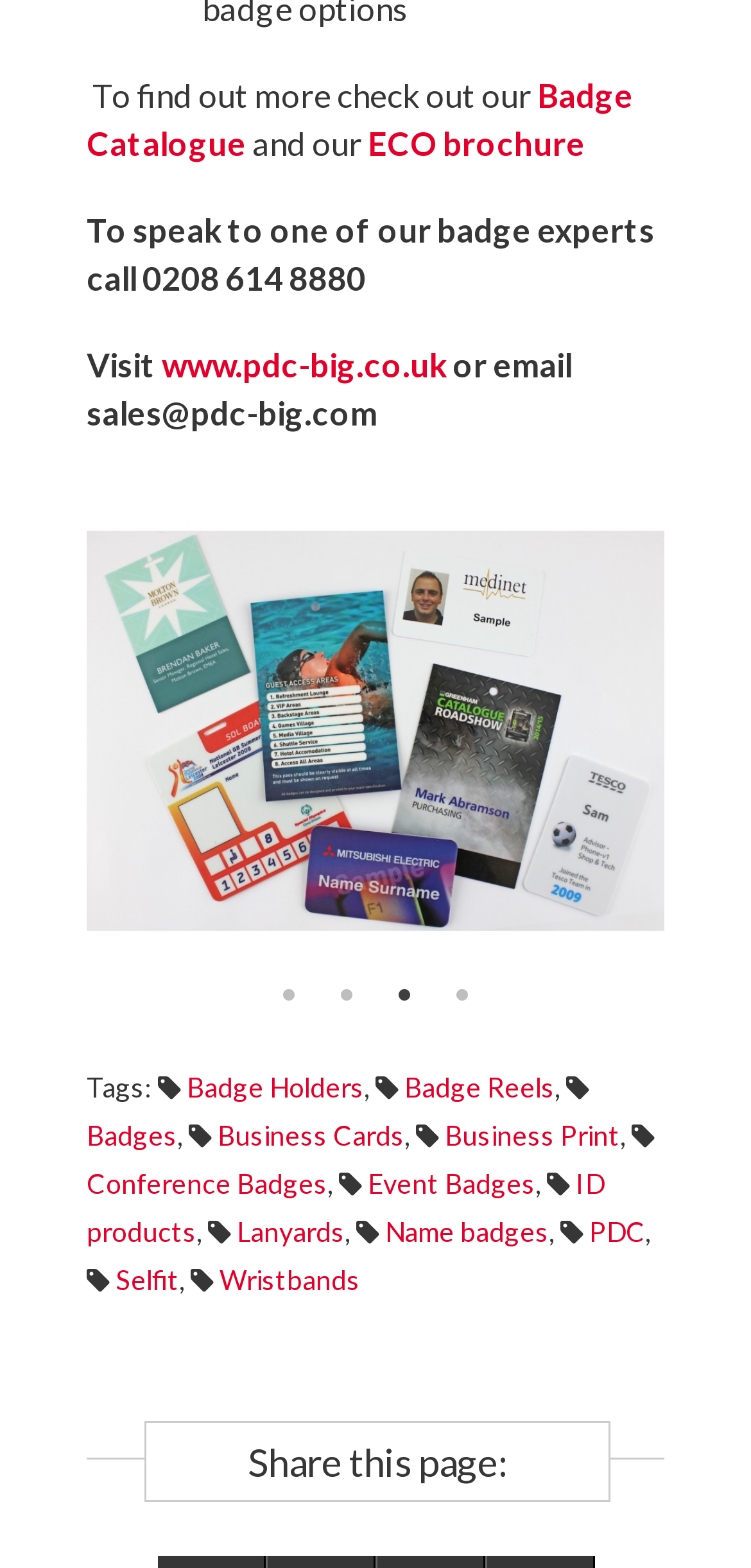Can you provide the bounding box coordinates for the element that should be clicked to implement the instruction: "Call the phone number 0208 614 8880"?

[0.115, 0.133, 0.872, 0.19]